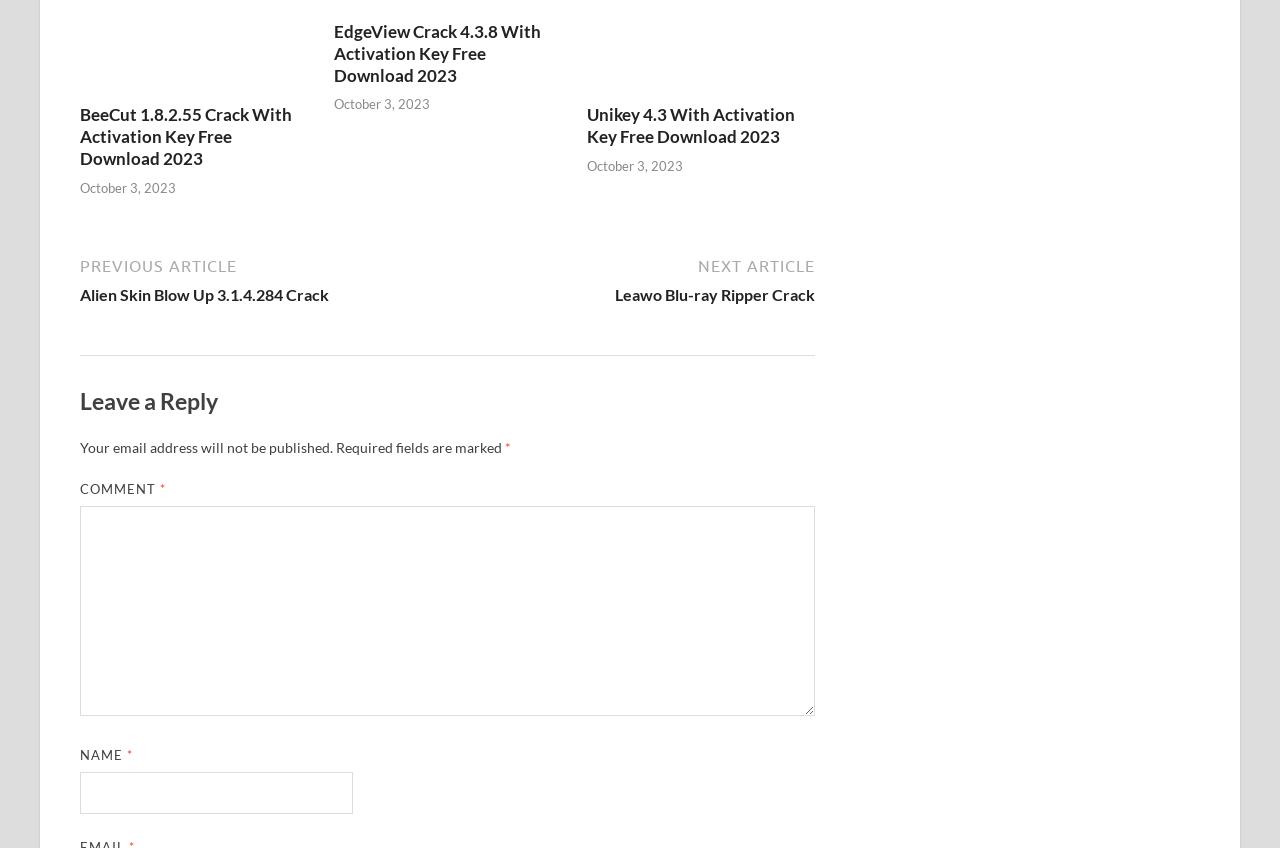Locate the bounding box coordinates of the clickable region to complete the following instruction: "View EdgeView Crack 4.3.8 details."

[0.261, 0.024, 0.439, 0.102]